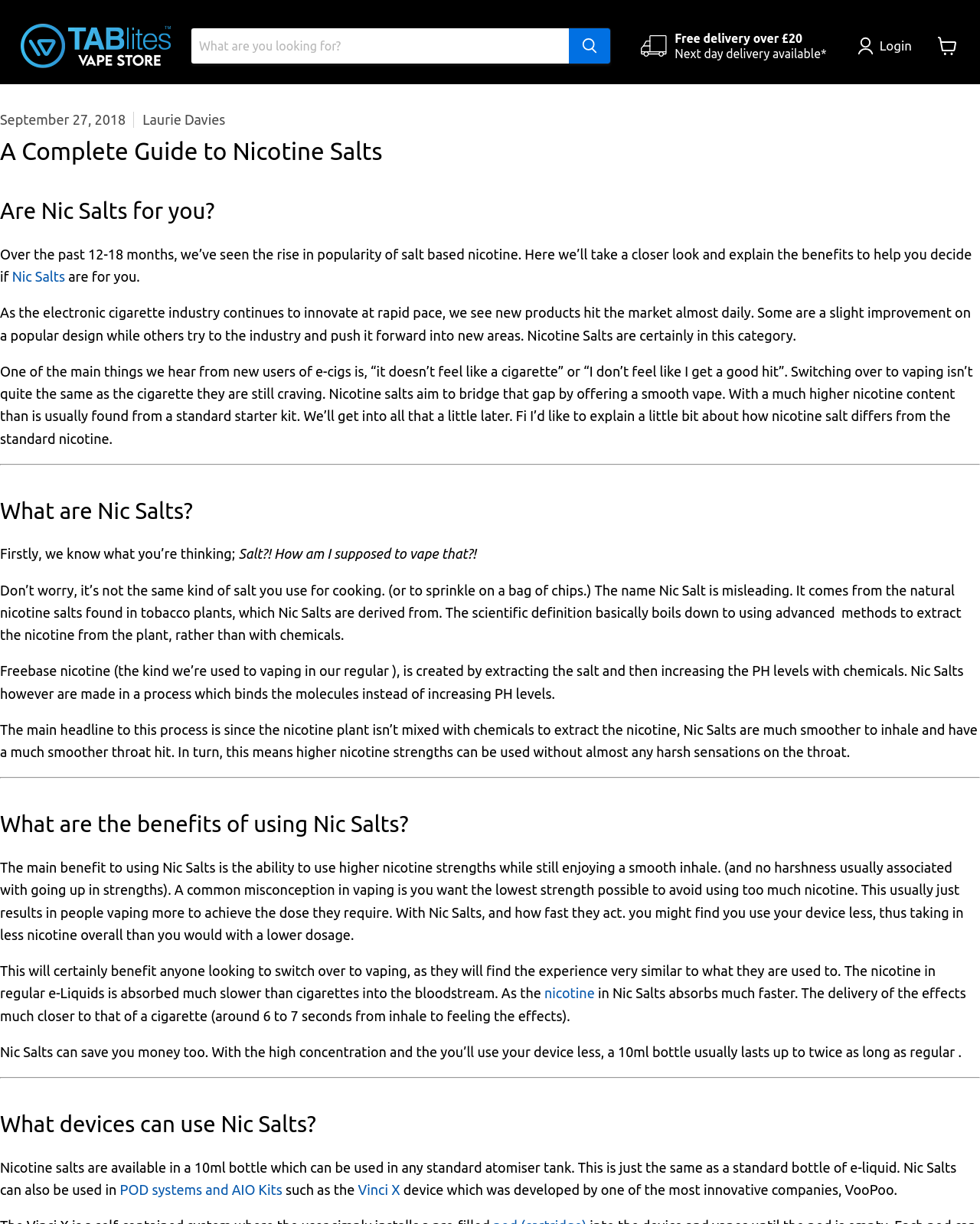Articulate a complete and detailed caption of the webpage elements.

This webpage is a comprehensive guide to nicotine salts, a type of salt-based nicotine used in vaping. At the top of the page, there is a logo of Tablites Vape Store, a search bar, and a few links to login, view cart, and access free delivery information. Below this, there is a heading that reads "A Complete Guide to Nicotine Salts" followed by a subheading "Are Nic Salts for you?" and a brief introduction to the topic.

The main content of the page is divided into sections, each with a heading and a block of text. The first section explains the benefits of nicotine salts, including their ability to provide a smooth vape and a higher nicotine content than standard starter kits. The second section, "What are Nic Salts?", clarifies the misconception about nicotine salts being related to cooking salt and explains the scientific process of extracting nicotine from tobacco plants.

The third section, "What are the benefits of using Nic Salts?", highlights the advantages of using nicotine salts, including the ability to use higher nicotine strengths without harshness, faster absorption into the bloodstream, and cost-effectiveness. The fourth section, "What devices can use Nic Salts?", explains that nicotine salts can be used in standard atomizer tanks, POD systems, and AIO Kits, such as the Vinci X device.

Throughout the page, there are several links to related topics, including "Nic Salts" and "nicotine". The text is well-structured and easy to follow, with clear headings and concise paragraphs. There are no images on the page, but there are several separators that divide the sections and create a clear visual hierarchy.